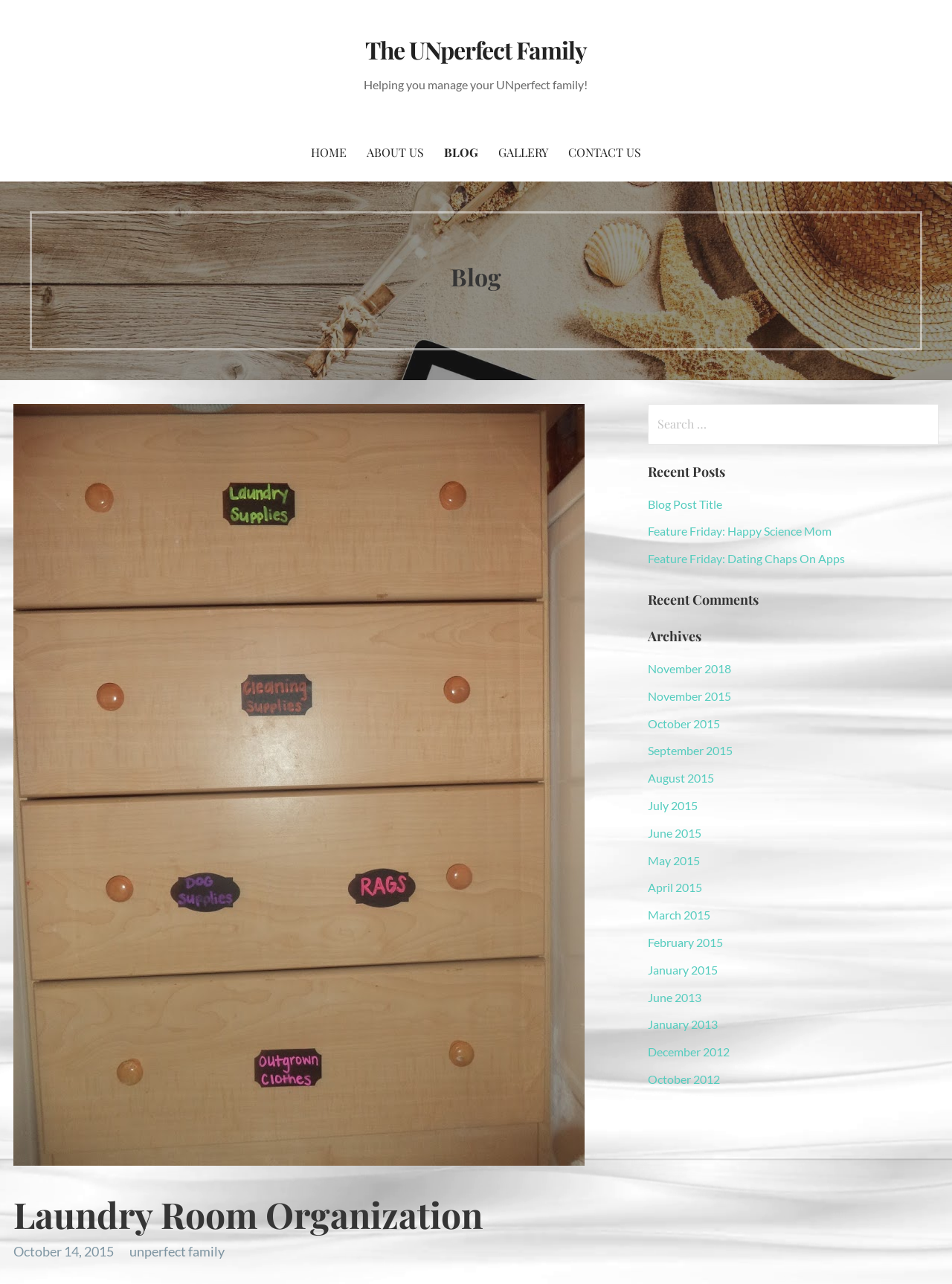Determine the bounding box coordinates of the clickable region to follow the instruction: "go to home page".

[0.317, 0.097, 0.373, 0.141]